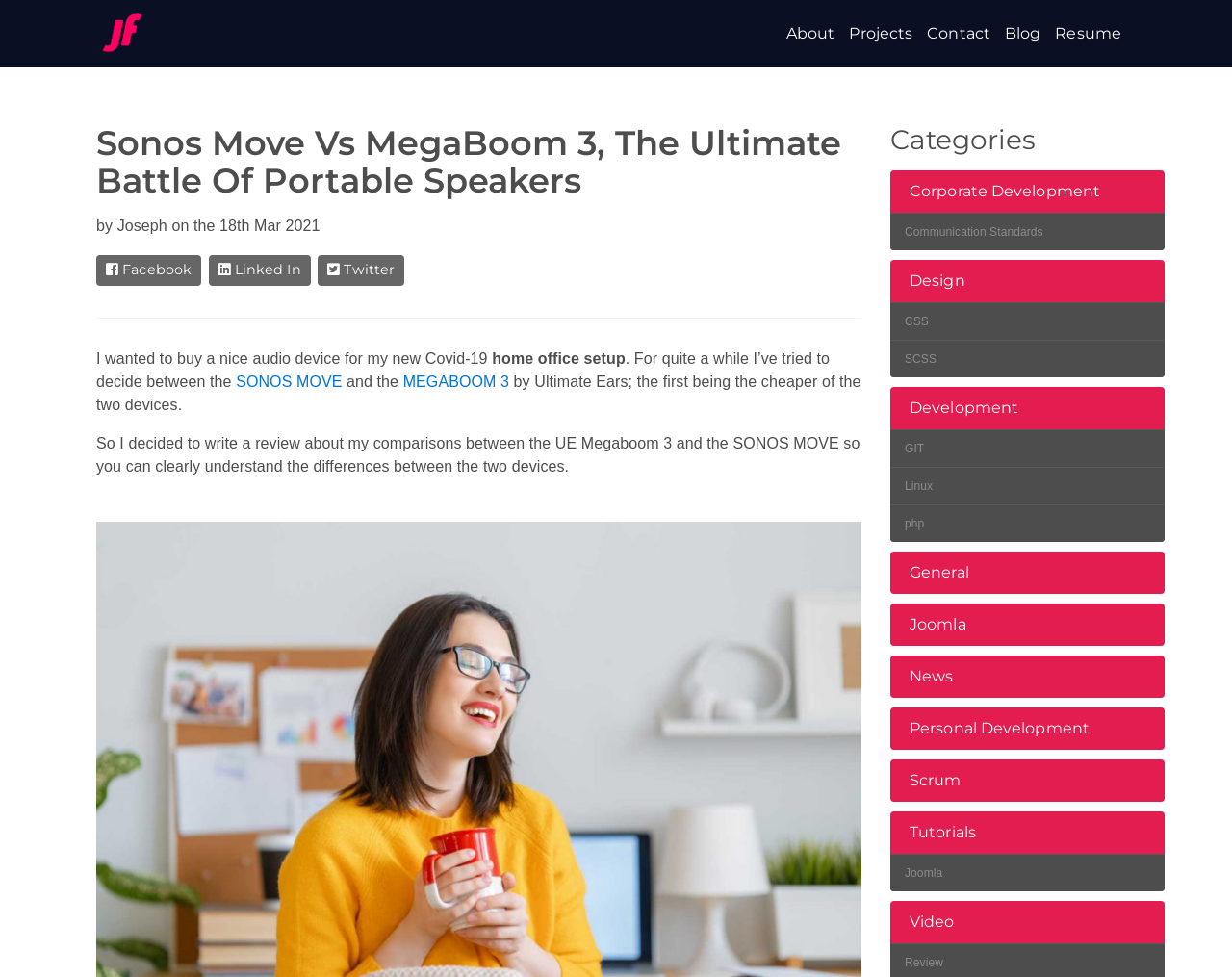Describe all the significant parts and information present on the webpage.

This webpage is a blog post comparing two portable speakers, Sonos Move and MegaBoom 3. At the top left, there is a link to "Melbourne UX Designer" accompanied by an image. Above the main content, there is a navigation menu with links to "About", "Projects", "Contact", "Blog", and "Resume".

The main content starts with a heading "Sonos Move Vs MegaBoom 3, The Ultimate Battle Of Portable Speakers" followed by the author's name and date of publication. Below this, there are social media links to Facebook, LinkedIn, and Twitter.

The article begins with the author's intention to buy a nice audio device for their home office setup and their struggle to decide between the two speakers. The text is divided into paragraphs, with links to "SONOS MOVE" and "MEGABOOM 3" embedded in the text.

On the right side of the page, there is a section titled "Categories" with links to various categories such as "Corporate Development", "Design", "Development", "General", and others. These categories have sub-links to more specific topics like "CSS", "SCSS", "GIT", "Linux", and "php".

Overall, the webpage is a blog post comparing two portable speakers, with a navigation menu at the top and a categories section on the right side.